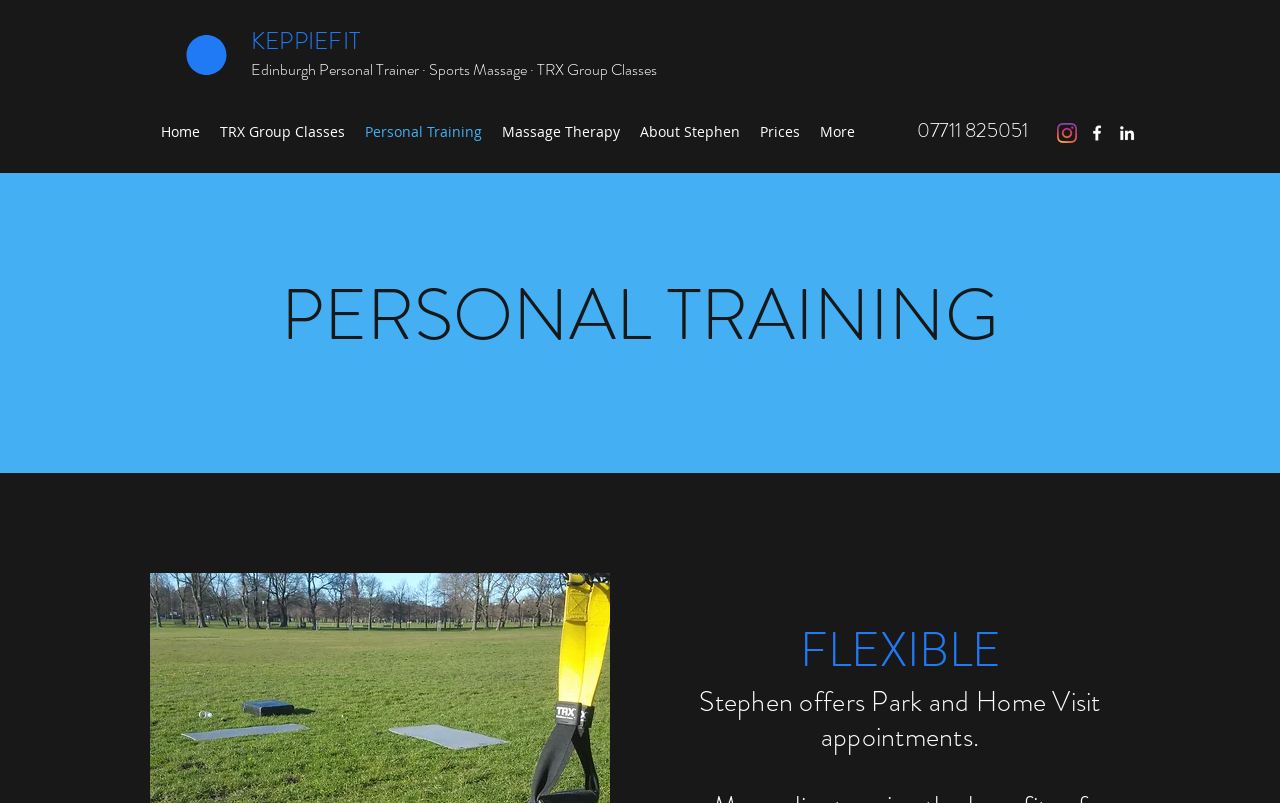Please determine the bounding box coordinates of the element's region to click in order to carry out the following instruction: "Call the personal trainer". The coordinates should be four float numbers between 0 and 1, i.e., [left, top, right, bottom].

[0.716, 0.144, 0.803, 0.18]